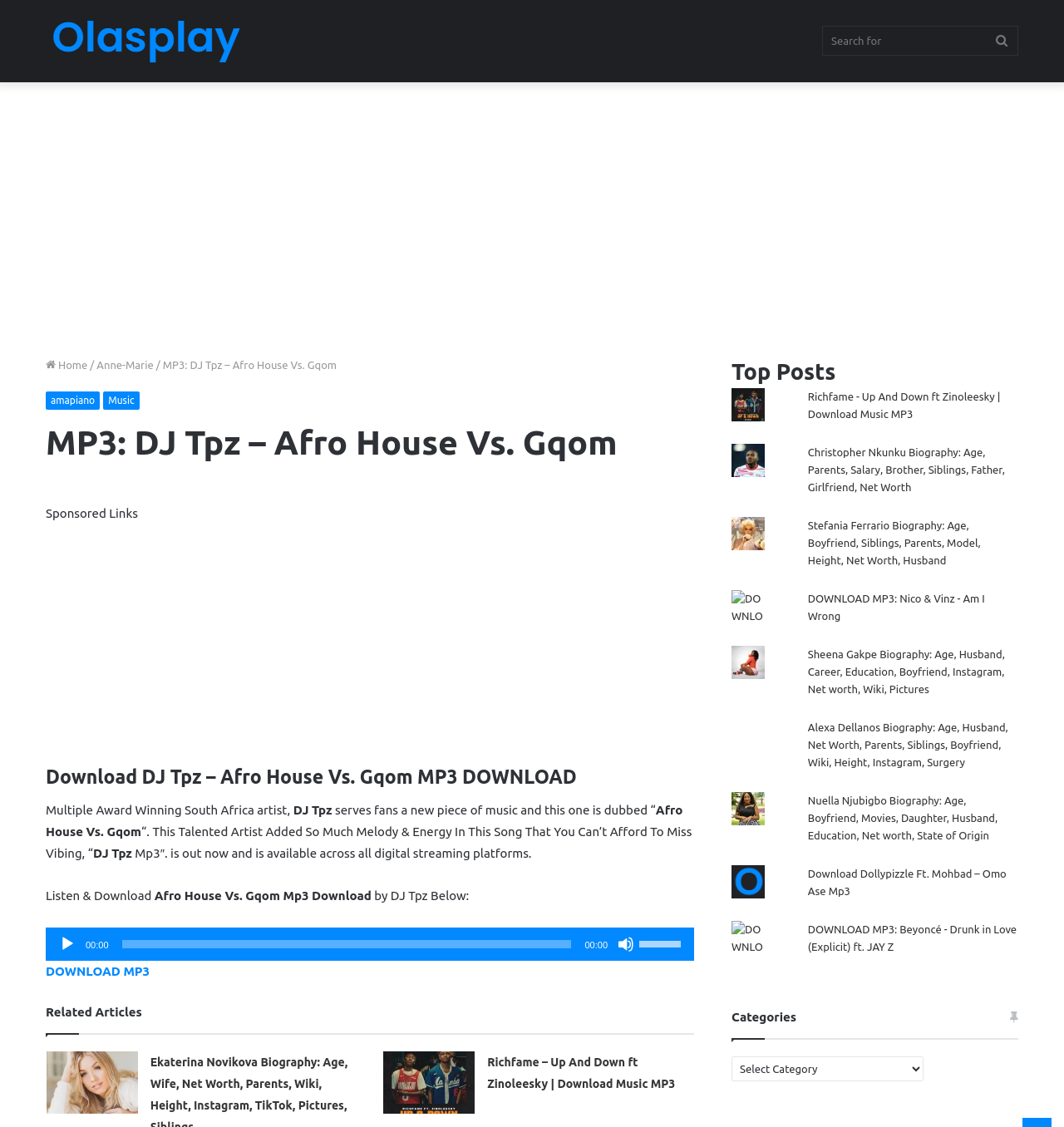Locate the bounding box coordinates of the element I should click to achieve the following instruction: "Download the MP3".

[0.043, 0.856, 0.141, 0.868]